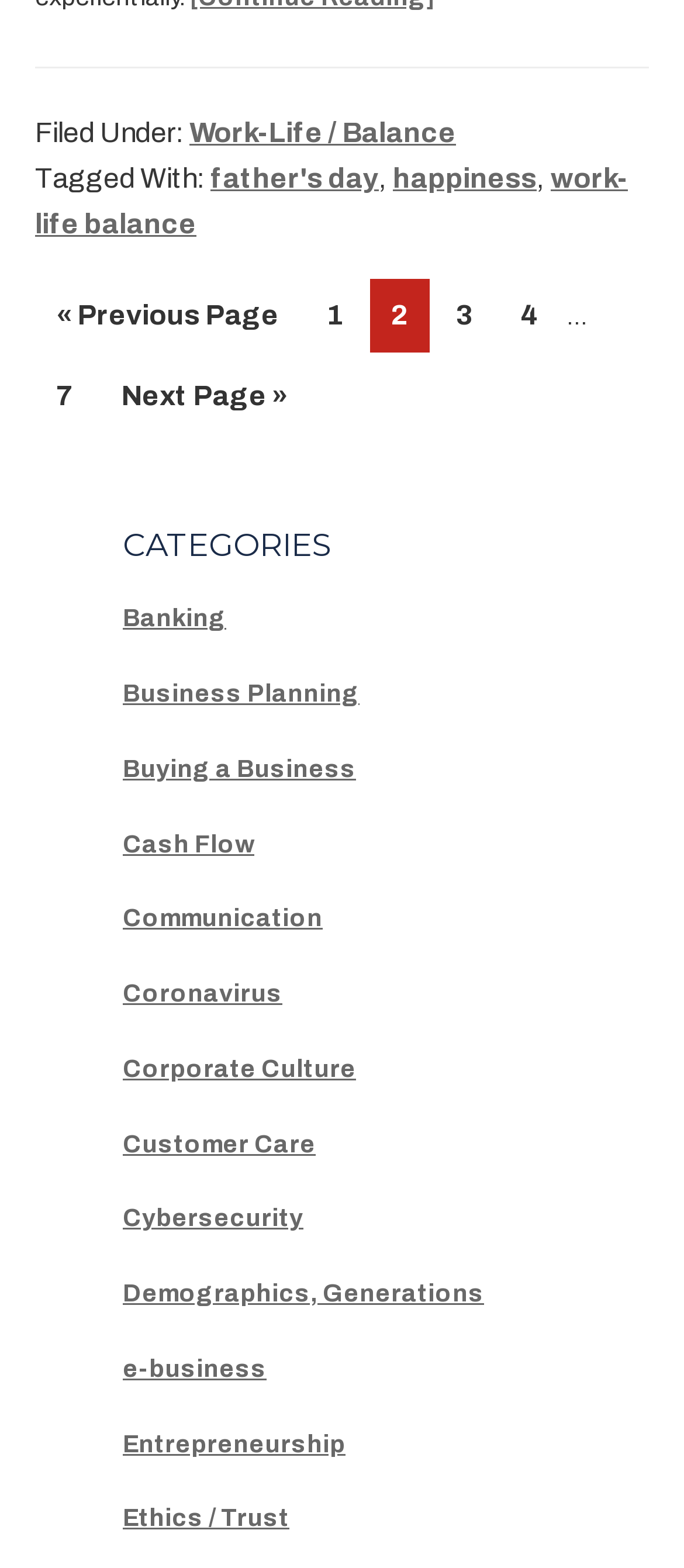Find the bounding box coordinates of the area that needs to be clicked in order to achieve the following instruction: "Click on 'Recent Activity'". The coordinates should be specified as four float numbers between 0 and 1, i.e., [left, top, right, bottom].

None